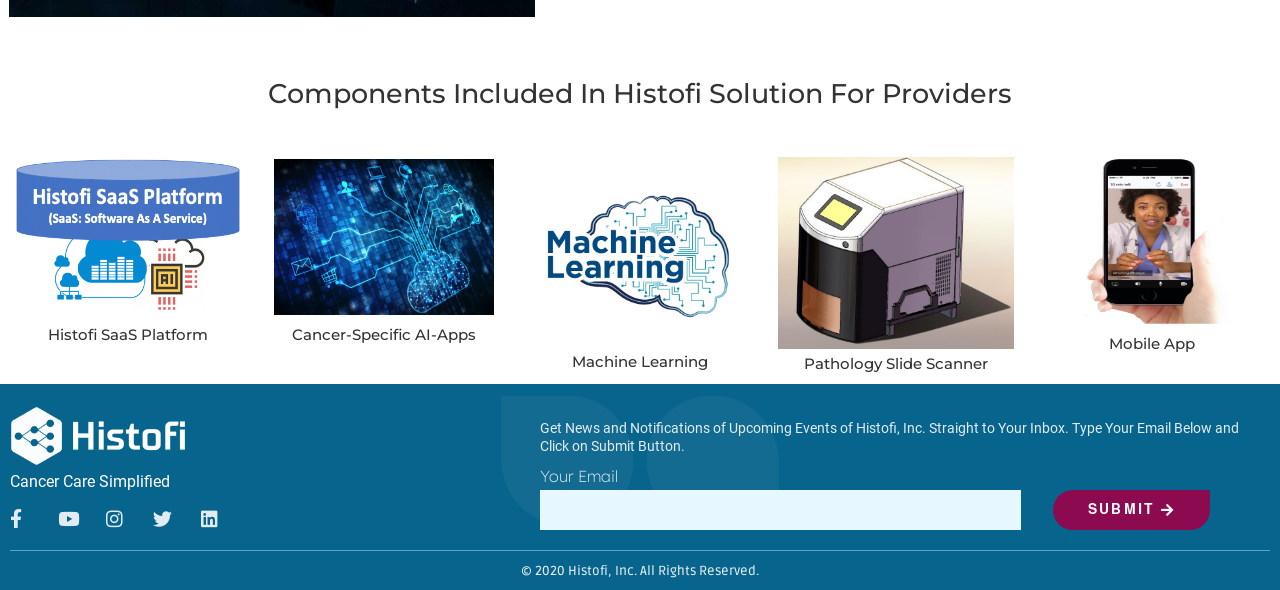Answer succinctly with a single word or phrase:
What is the function of the button?

Submit